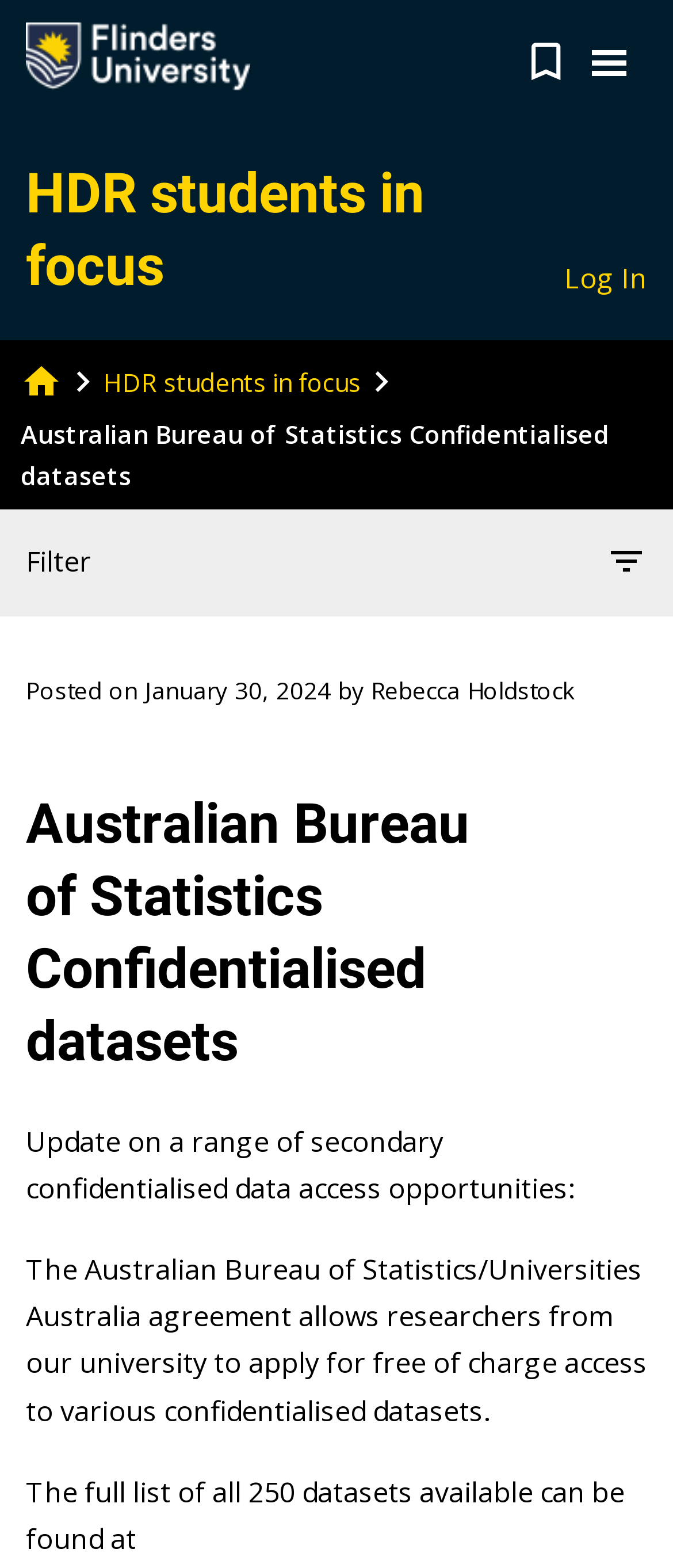Pinpoint the bounding box coordinates of the clickable area necessary to execute the following instruction: "Click the Flinders University Logo". The coordinates should be given as four float numbers between 0 and 1, namely [left, top, right, bottom].

[0.038, 0.01, 0.372, 0.063]